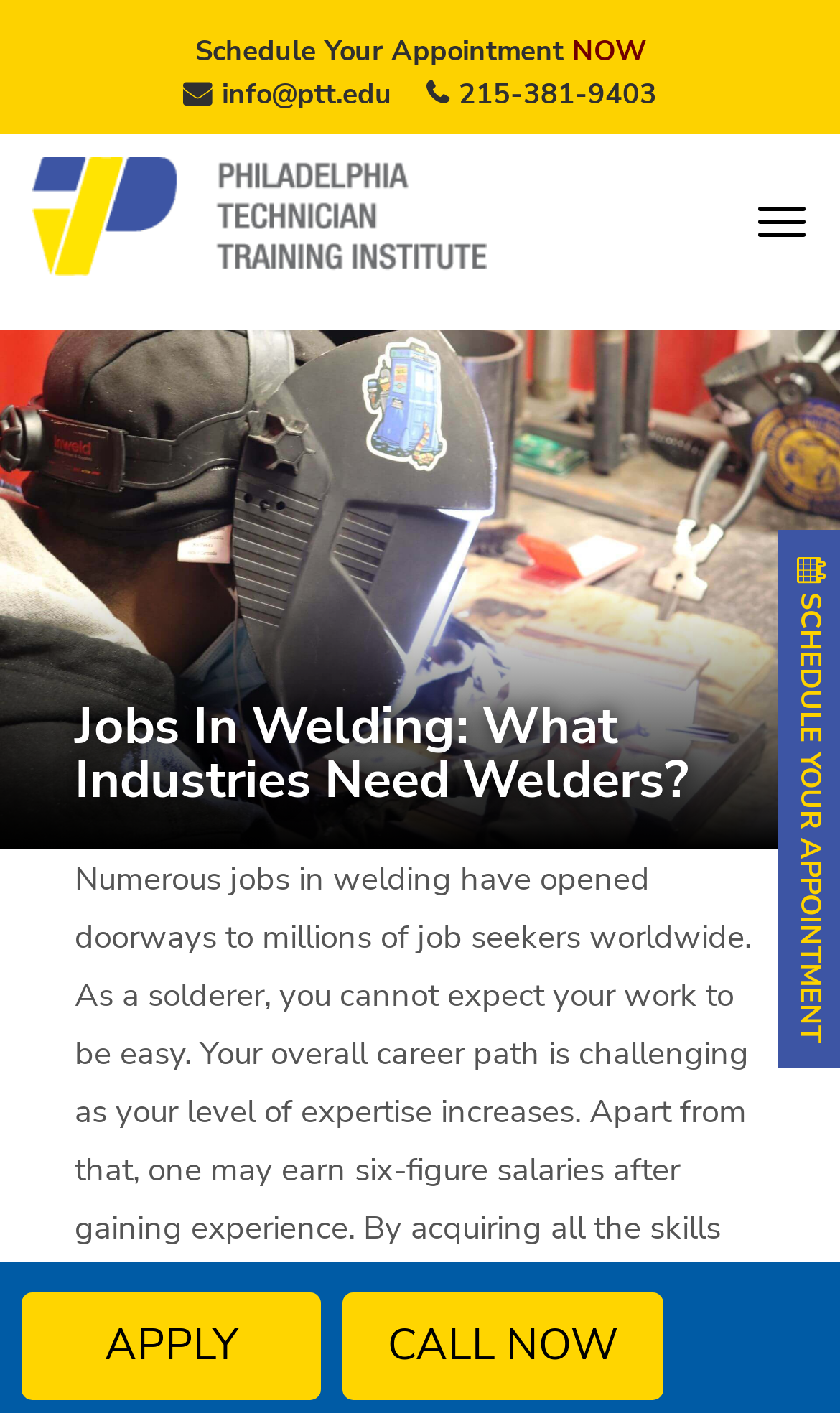What is the location of the logo on the page?
Please provide a detailed and comprehensive answer to the question.

I determined the location of the logo by looking at its bounding box coordinates [0.038, 0.111, 0.579, 0.195] which indicate that it is located at the top left of the page.